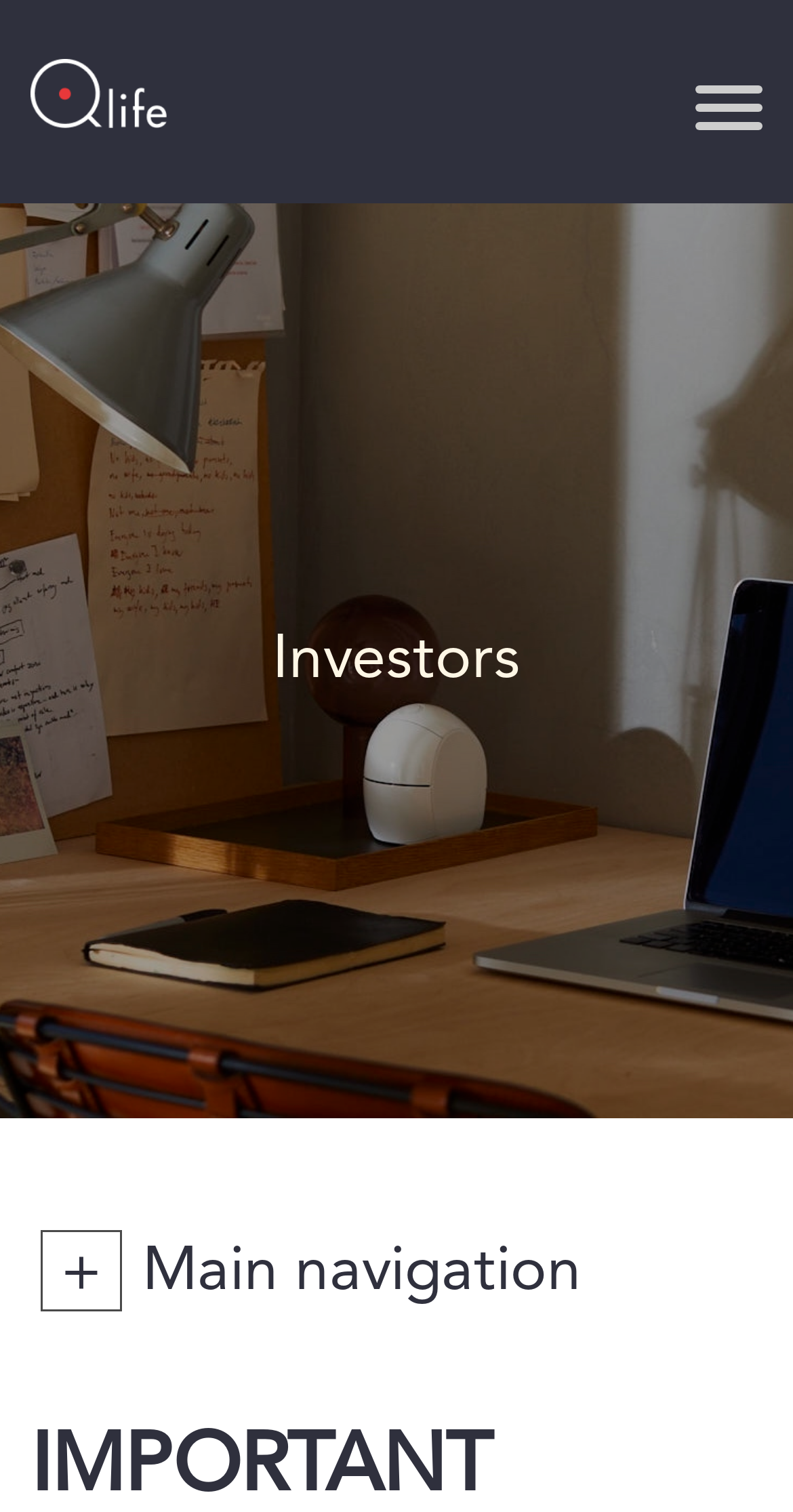What is the purpose of the 'Skip to main content' link?
Craft a detailed and extensive response to the question.

The 'Skip to main content' link is likely intended to allow users to bypass the navigation menu and go directly to the main content of the page, which is a common accessibility feature.